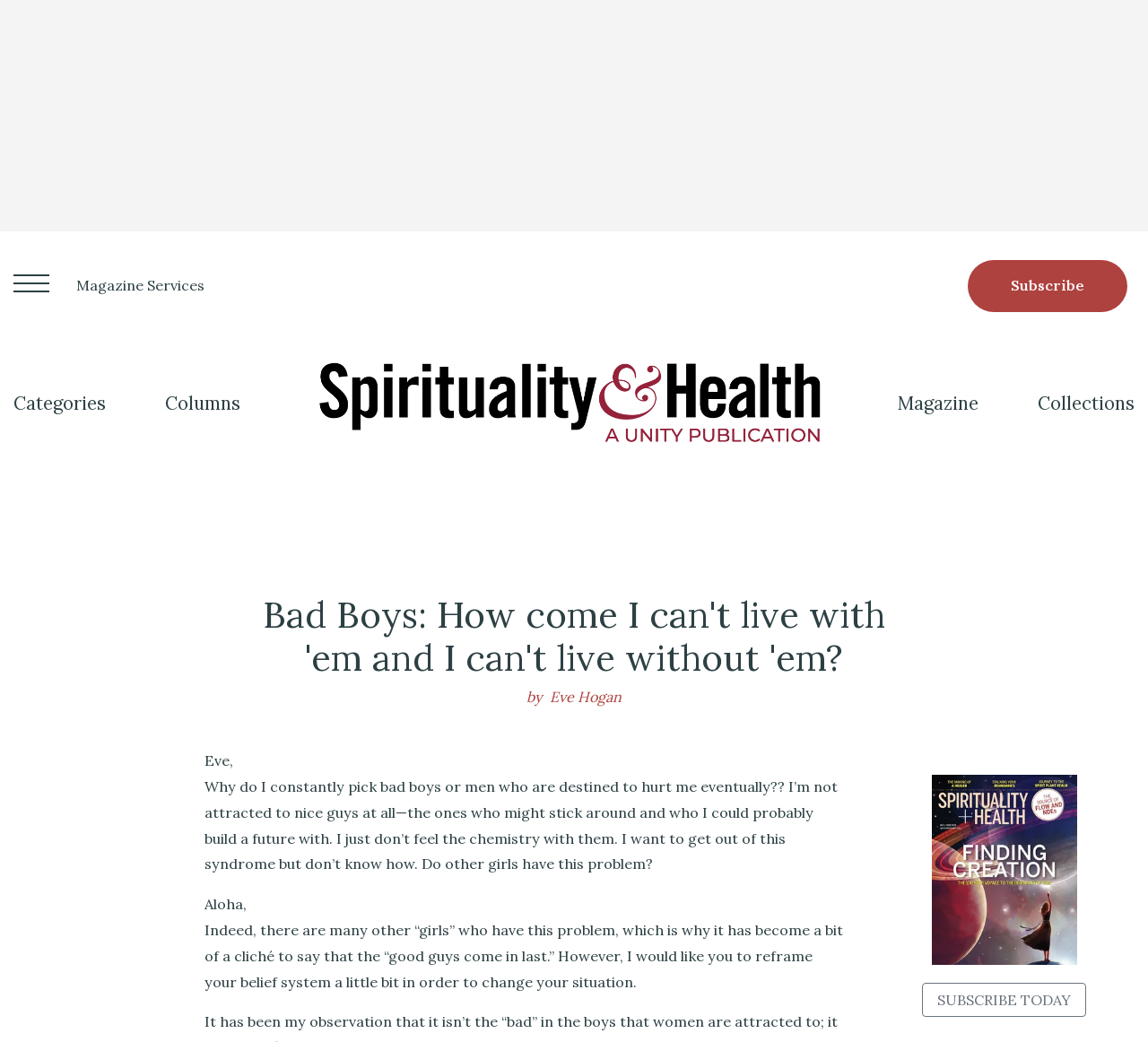Is there a call to action to subscribe to the magazine?
Give a detailed explanation using the information visible in the image.

There is a call to action to subscribe to the magazine, which can be found in the link 'SUBSCRIBE TODAY' and the image 'Subscribe Today!' located at the bottom of the webpage.